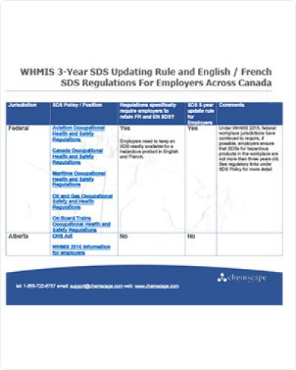Please study the image and answer the question comprehensively:
What is the purpose of the document?

The document is designed to inform employers about the legal requirements for maintaining safety data sheets and the necessary updates every three years, presenting a crucial resource for workplace safety compliance in Canada.